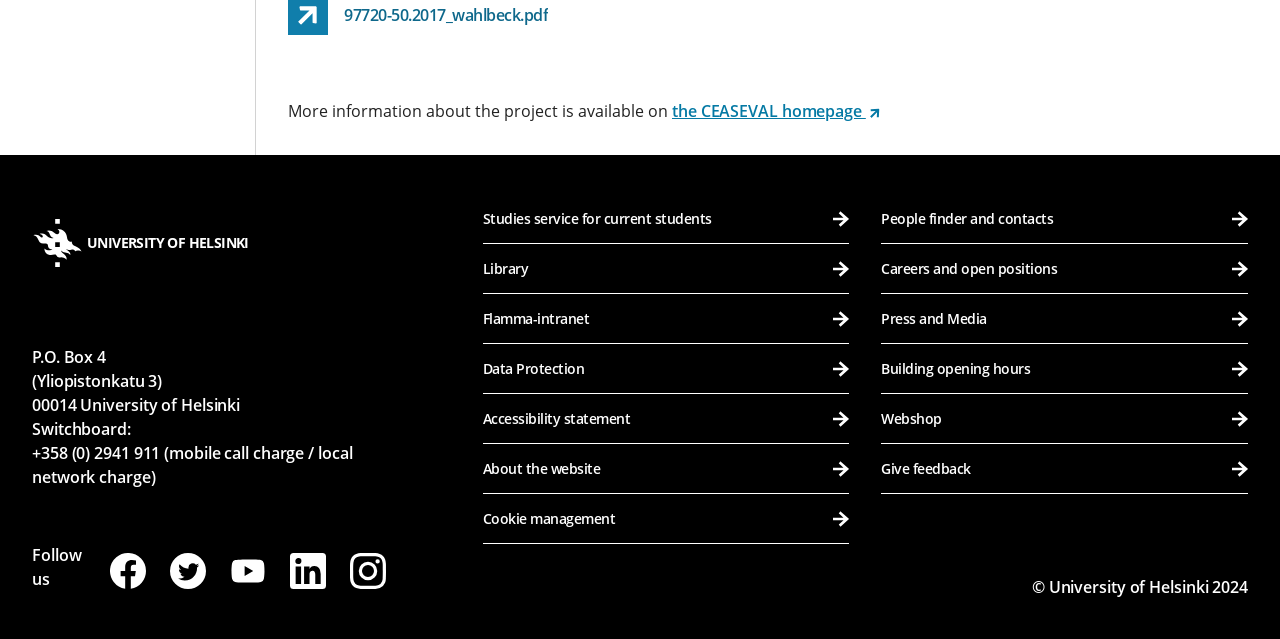What is the name of the university?
Offer a detailed and exhaustive answer to the question.

The name of the university can be found in the link 'UNIVERSITY OF HELSINKI' with bounding box coordinates [0.025, 0.343, 0.194, 0.418].